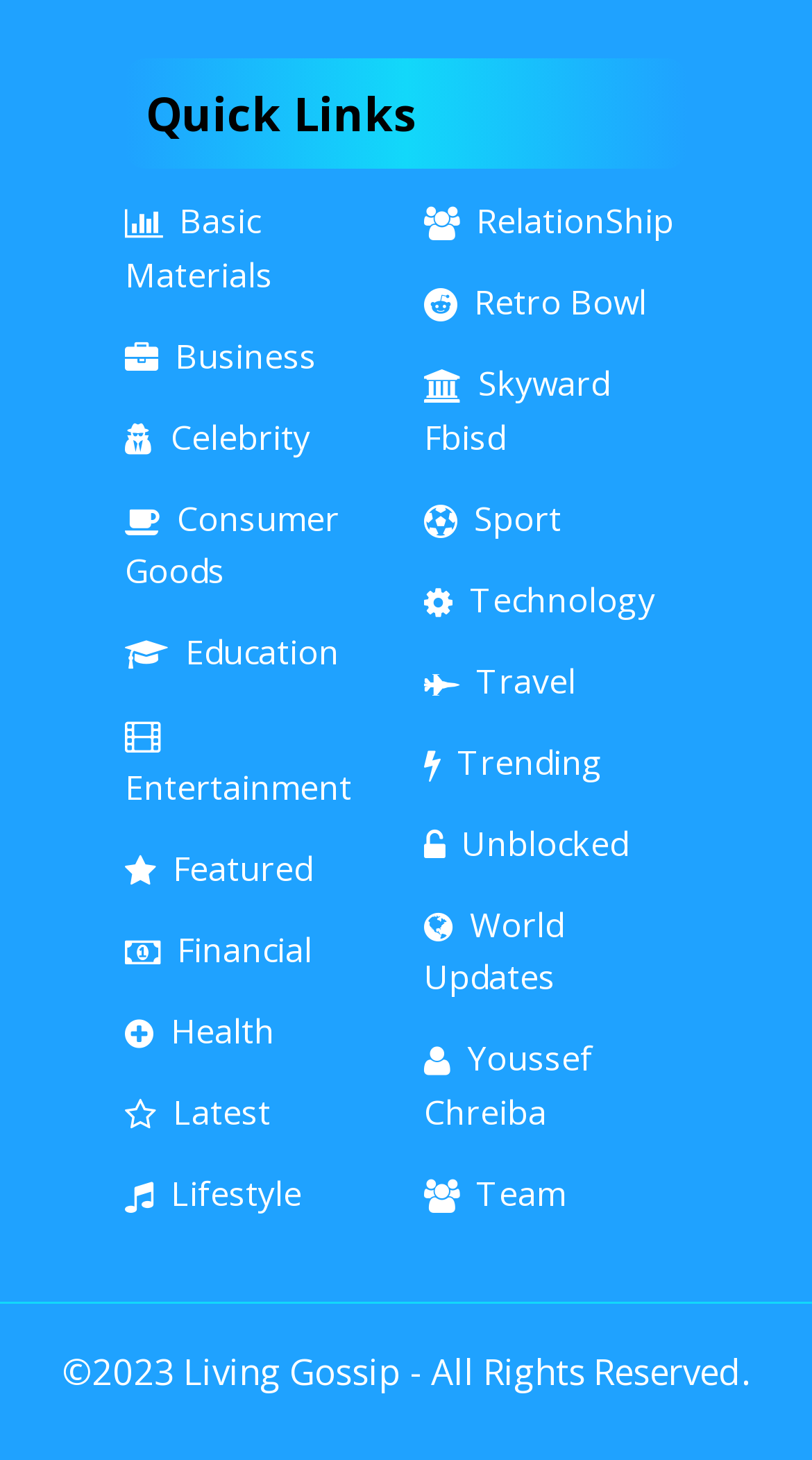Give a short answer using one word or phrase for the question:
How many columns of categories are there?

2